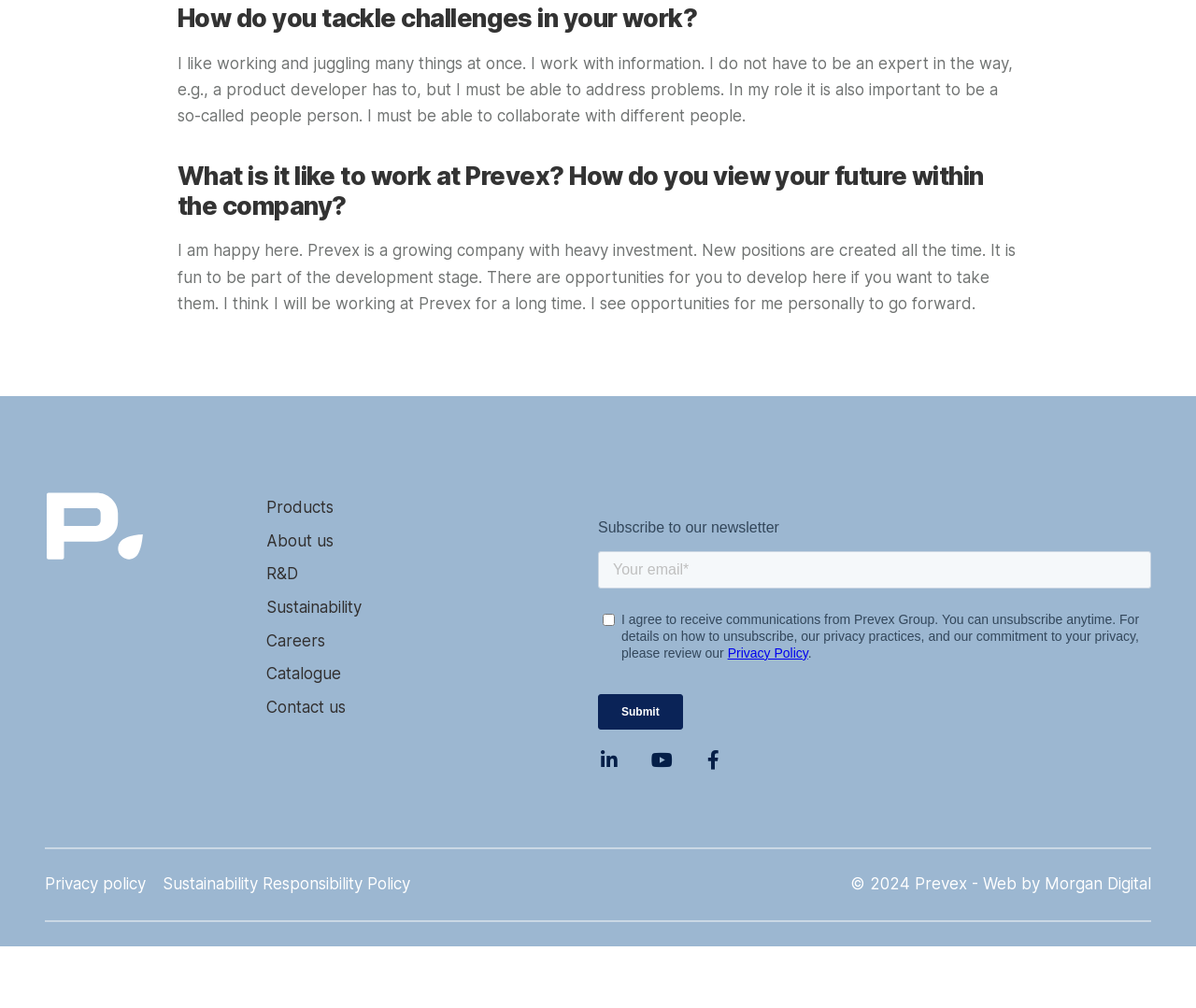Extract the bounding box coordinates for the UI element described by the text: "© 2024 Prevex -". The coordinates should be in the form of [left, top, right, bottom] with values between 0 and 1.

[0.711, 0.868, 0.822, 0.886]